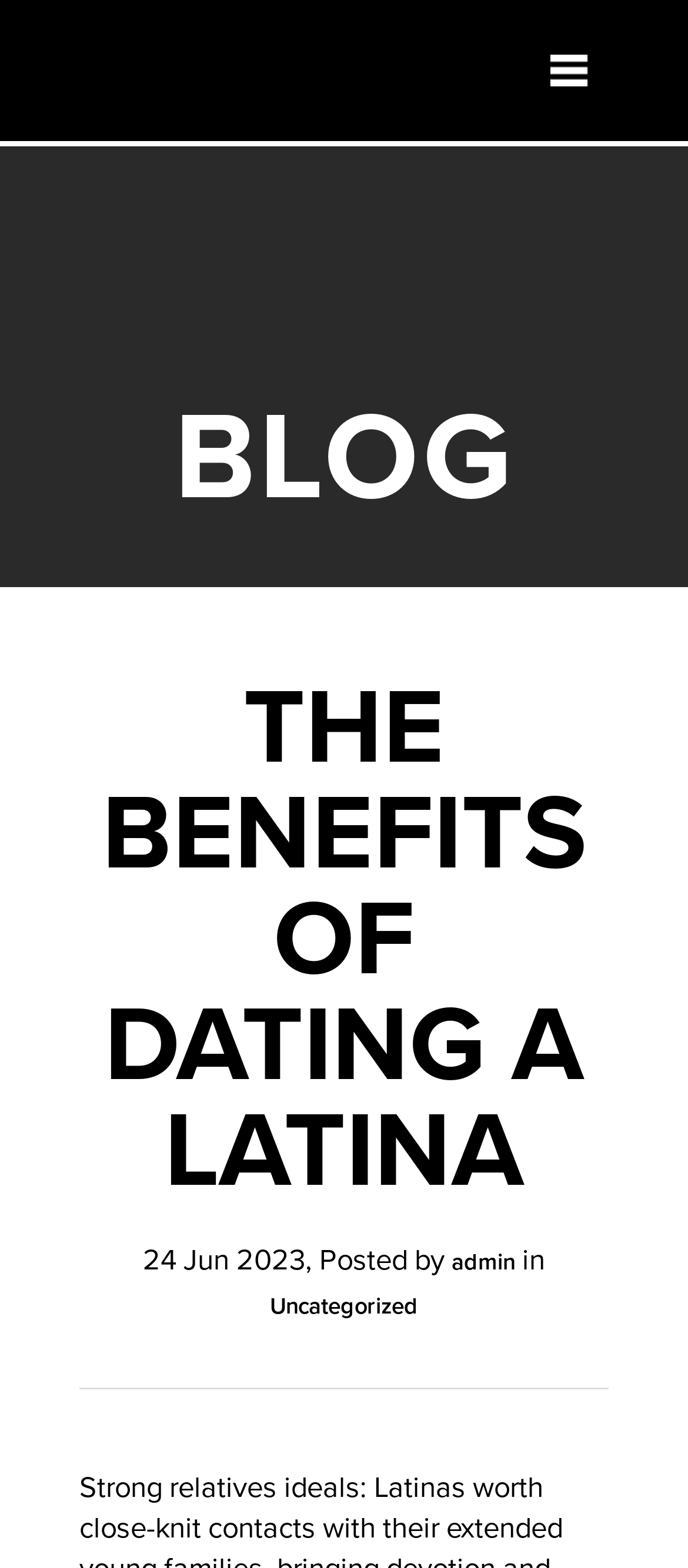Give a detailed account of the webpage's layout and content.

The webpage appears to be a blog post titled "The Benefits of Dating a Latina" on a website called "Letters Are My Friends". At the top left corner, there is a logo image with a corresponding link. To the right of the logo, there is a small, non-descriptive text element containing a single whitespace character.

Below the logo, there is a prominent heading that spans the entire width of the page, reading "BLOG". Underneath this heading, the main title of the blog post "THE BENEFITS OF DATING A LATINA" is displayed, taking up most of the page's width.

Further down, there is a section containing metadata about the blog post. This includes the date "24 Jun 2023", followed by the author's name "admin", and the category "Uncategorized", which is a clickable link. The author's name and category are positioned to the right of the date.